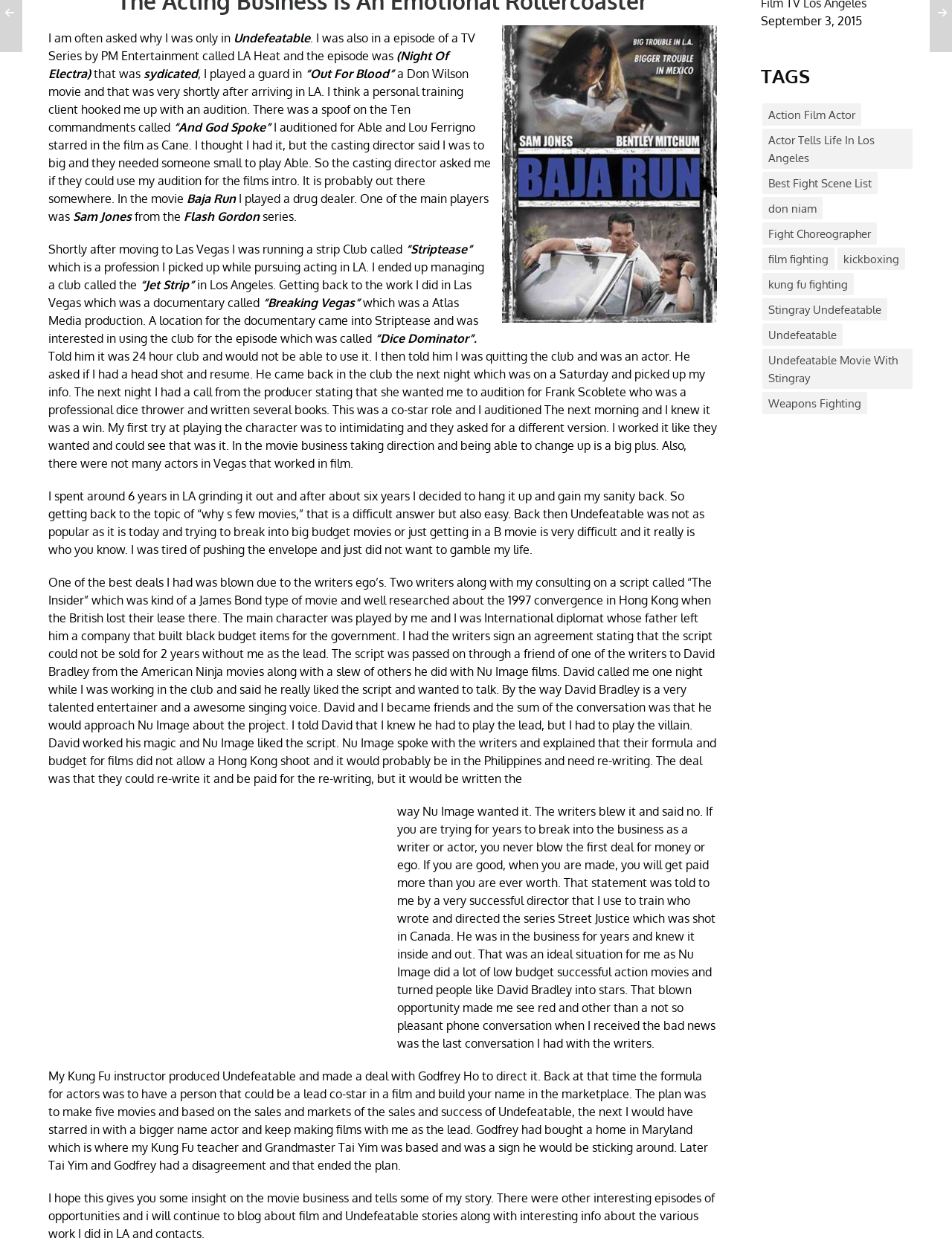Given the description of a UI element: "kickboxing", identify the bounding box coordinates of the matching element in the webpage screenshot.

[0.88, 0.199, 0.951, 0.217]